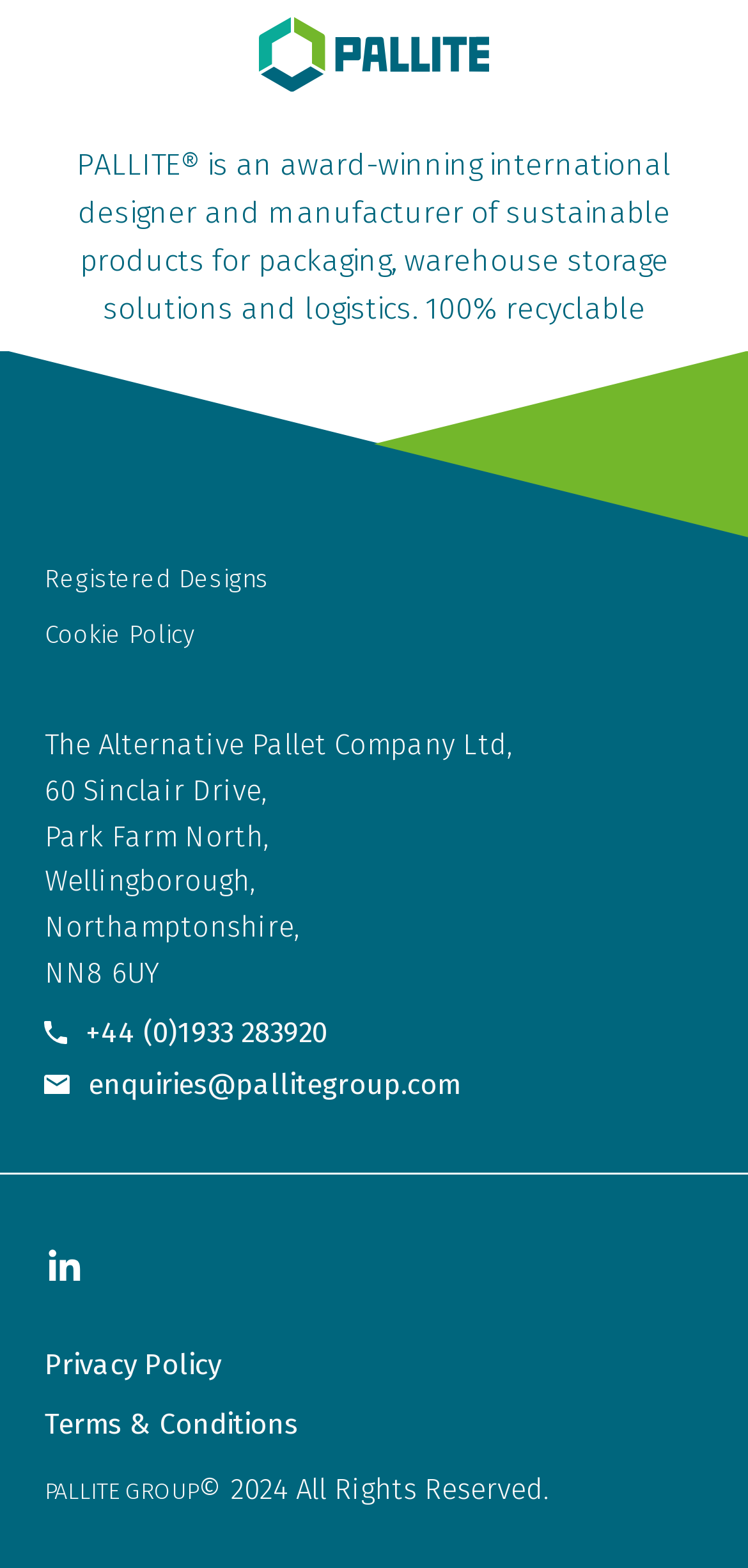Can you give a comprehensive explanation to the question given the content of the image?
What is the company's product focus?

The company's product focus is mentioned in the StaticText 'PALLITE is an award-winning international designer and manufacturer of sustainable products for packaging, warehouse storage solutions and logistics. 100% recyclable'.